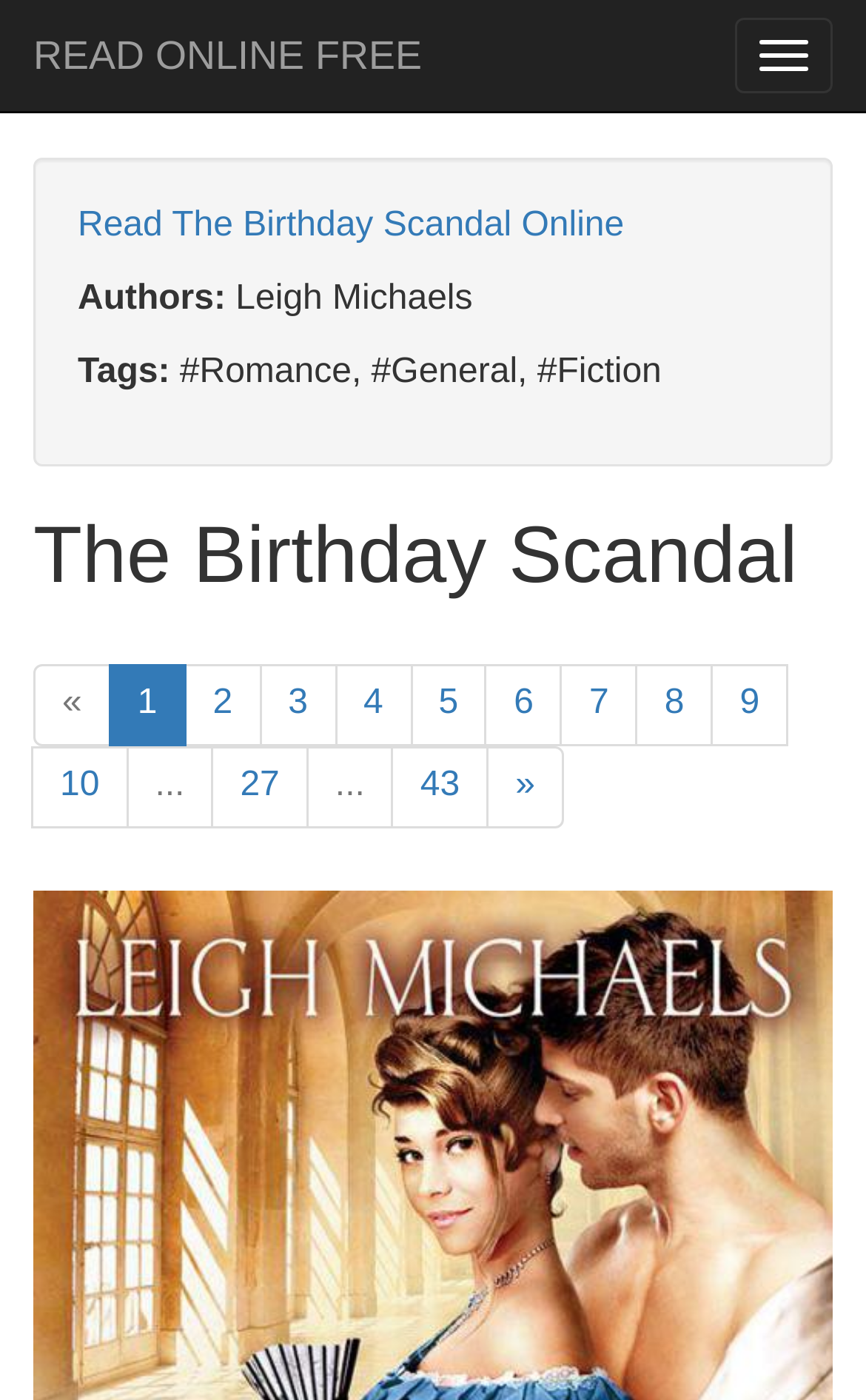Describe every aspect of the webpage comprehensively.

This webpage appears to be an online book reading platform, specifically showcasing the book "The Birthday Scandal" by Leigh Michaels. 

At the top left corner, there is a prominent link "READ ONLINE FREE" that likely allows users to access the book's content. Below this link, there is a button "Toggle navigation" at the top right corner, which may expand or collapse a navigation menu.

The main content area is divided into sections. On the left side, there are details about the book, including the author's name, "Leigh Michaels", and tags "#Romance, #General, #Fiction". 

The book's title, "The Birthday Scandal", is displayed as a heading in a larger font size, situated above the book's details. 

Below the book's title, there is a pagination section with links to different pages of the book, ranging from "1" to "10", and then "27" and "43", indicating that the book has multiple pages. The pagination links are aligned horizontally, with "«" and "»" symbols at the beginning and end, respectively, which may allow users to navigate to previous or next sets of pages.